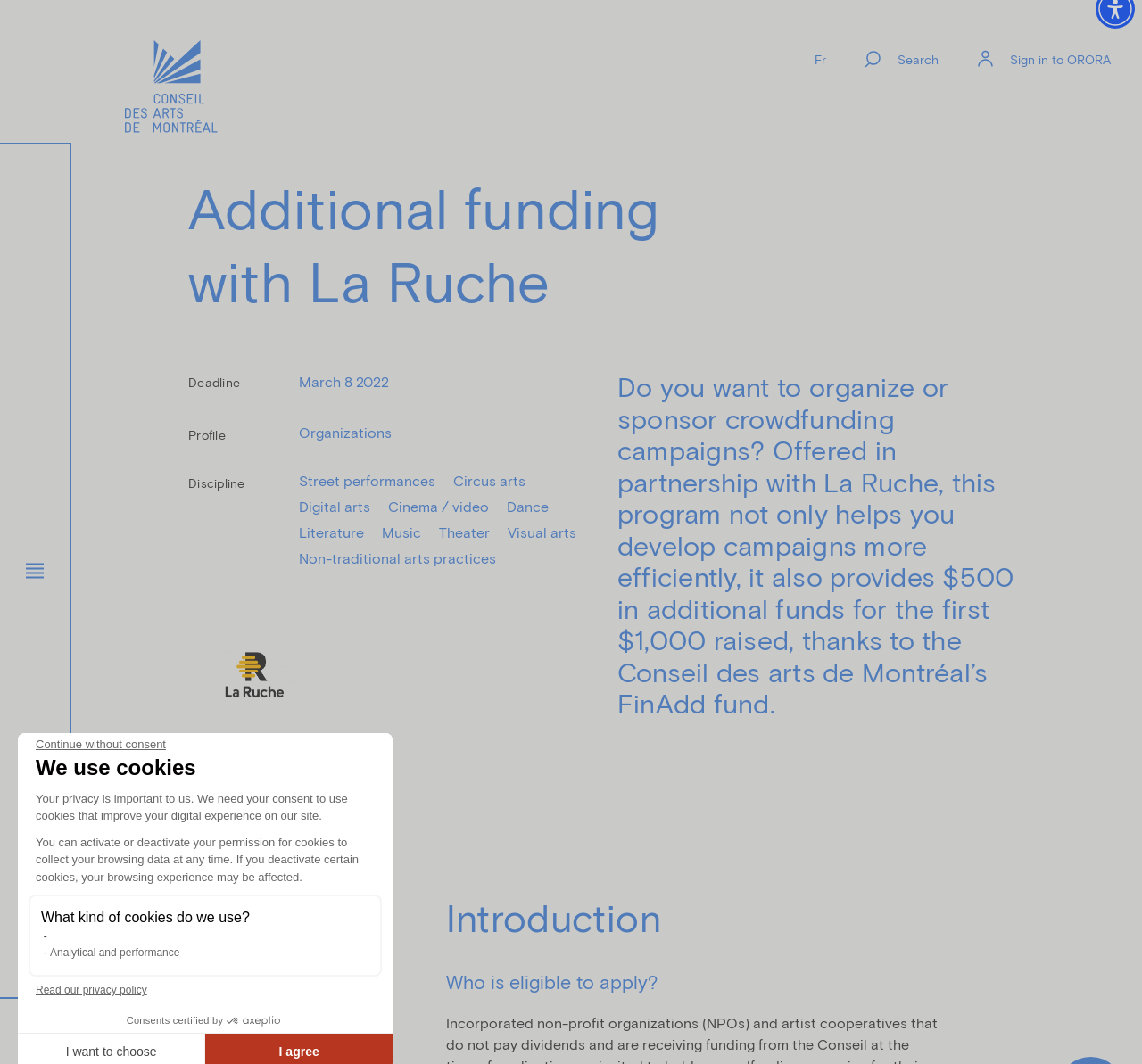Please find the top heading of the webpage and generate its text.

Additional funding
with La Ruche